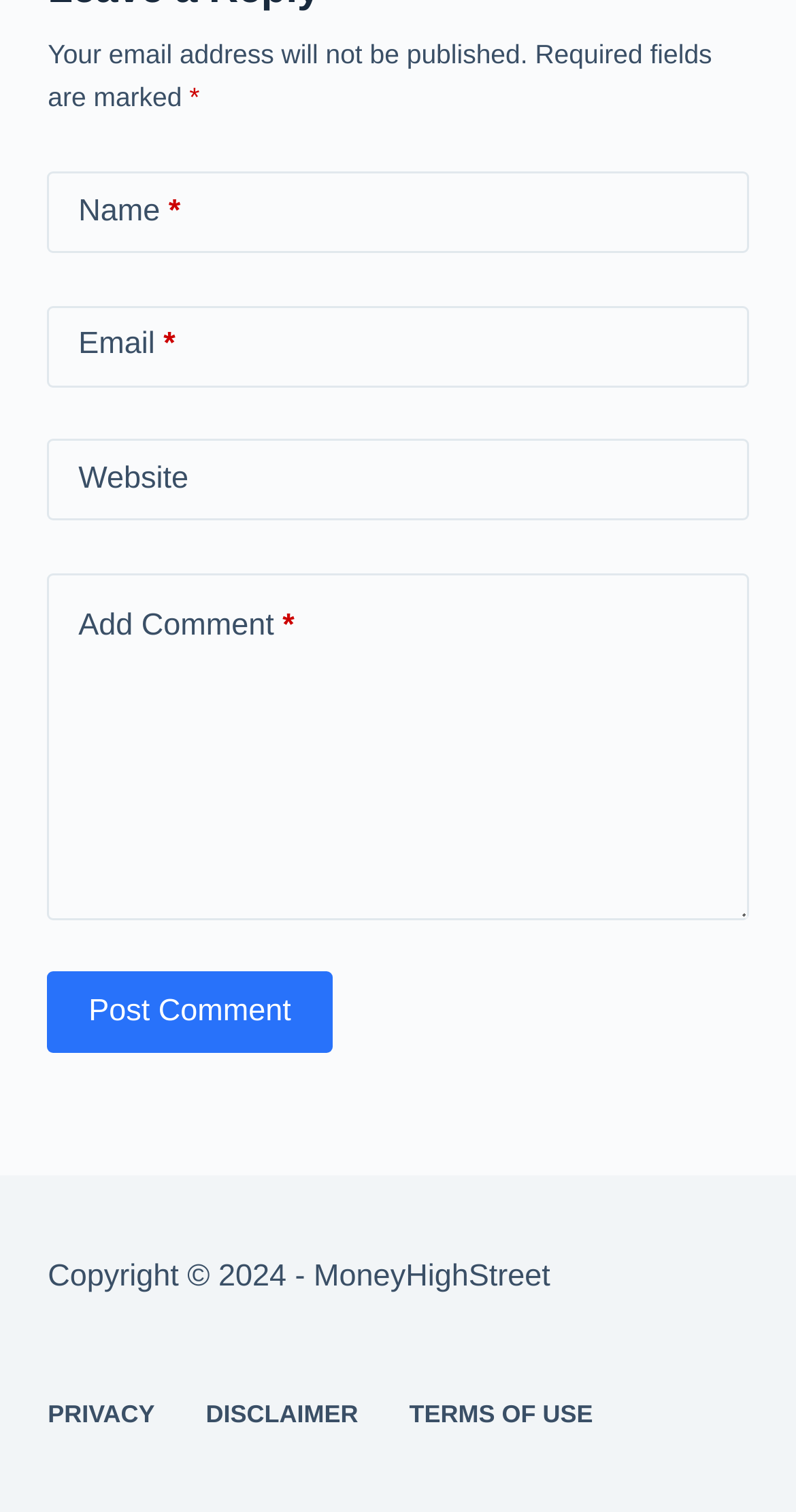Please find the bounding box coordinates of the element that must be clicked to perform the given instruction: "read about thunderstorm". The coordinates should be four float numbers from 0 to 1, i.e., [left, top, right, bottom].

None